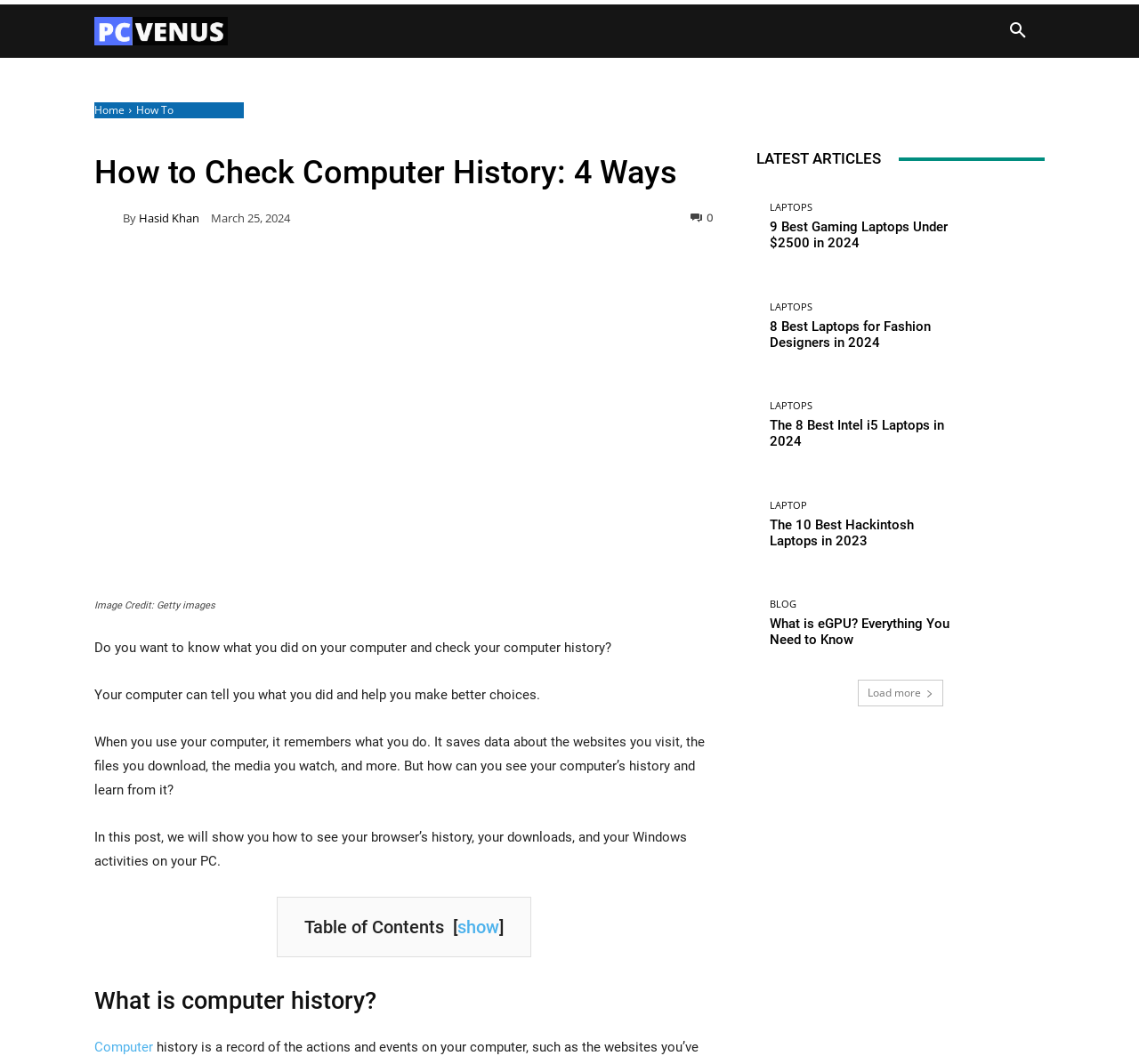What is the website's logo?
Examine the image and give a concise answer in one word or a short phrase.

PCVenus